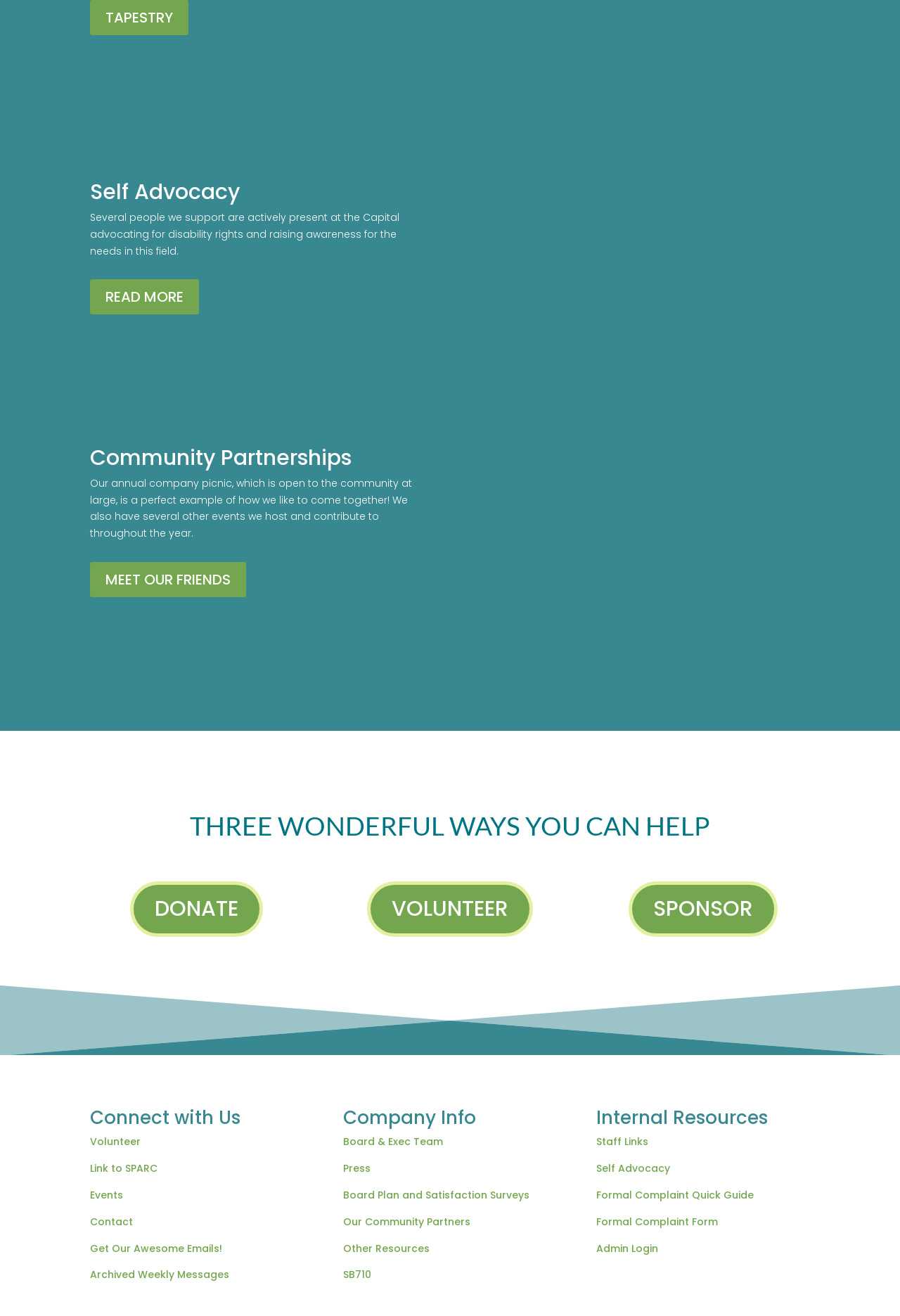Respond concisely with one word or phrase to the following query:
How many links are there under 'Company Info'?

5